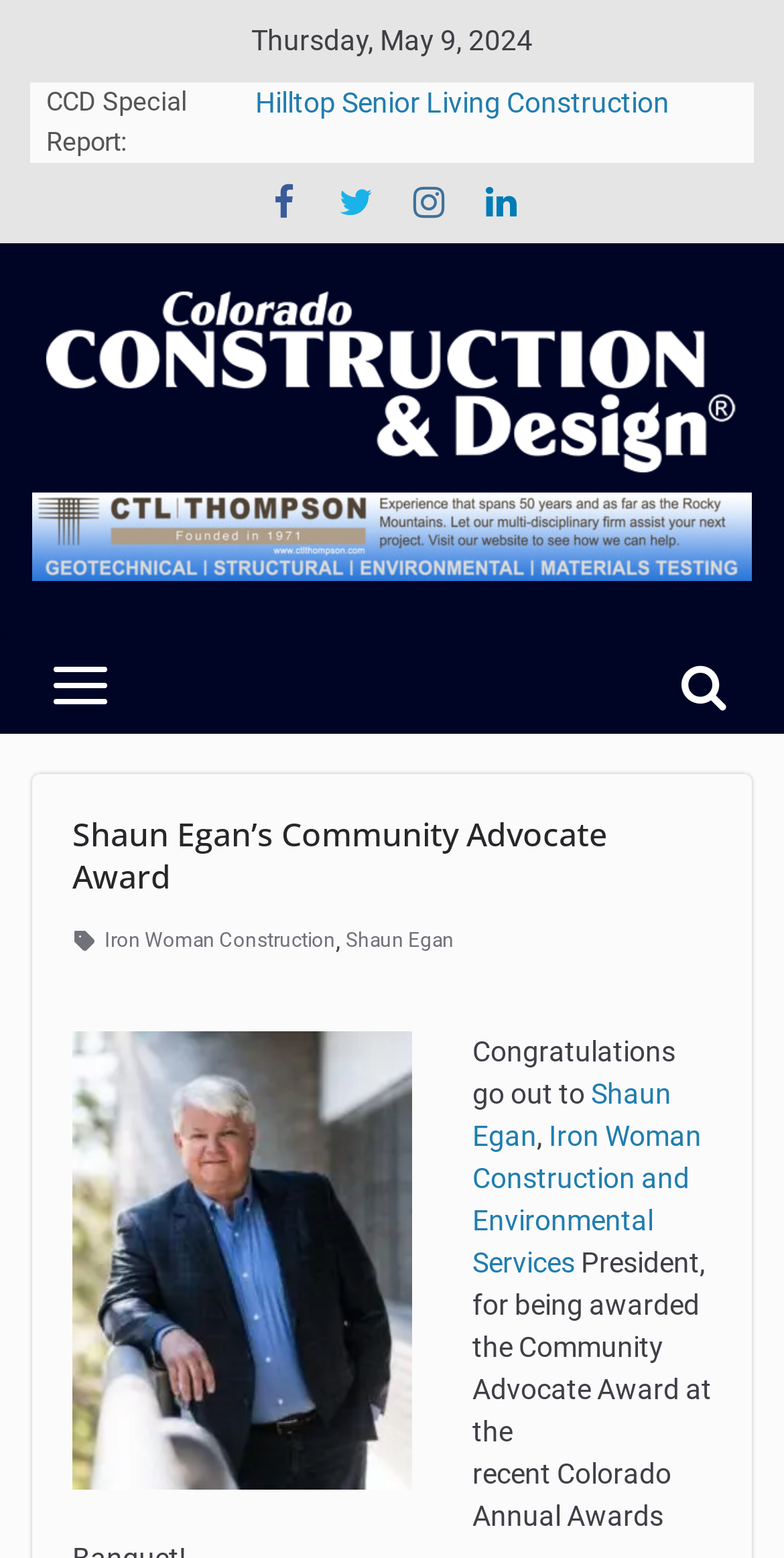Kindly determine the bounding box coordinates of the area that needs to be clicked to fulfill this instruction: "Read about Iron Woman Construction and Environmental Services".

[0.603, 0.719, 0.895, 0.821]